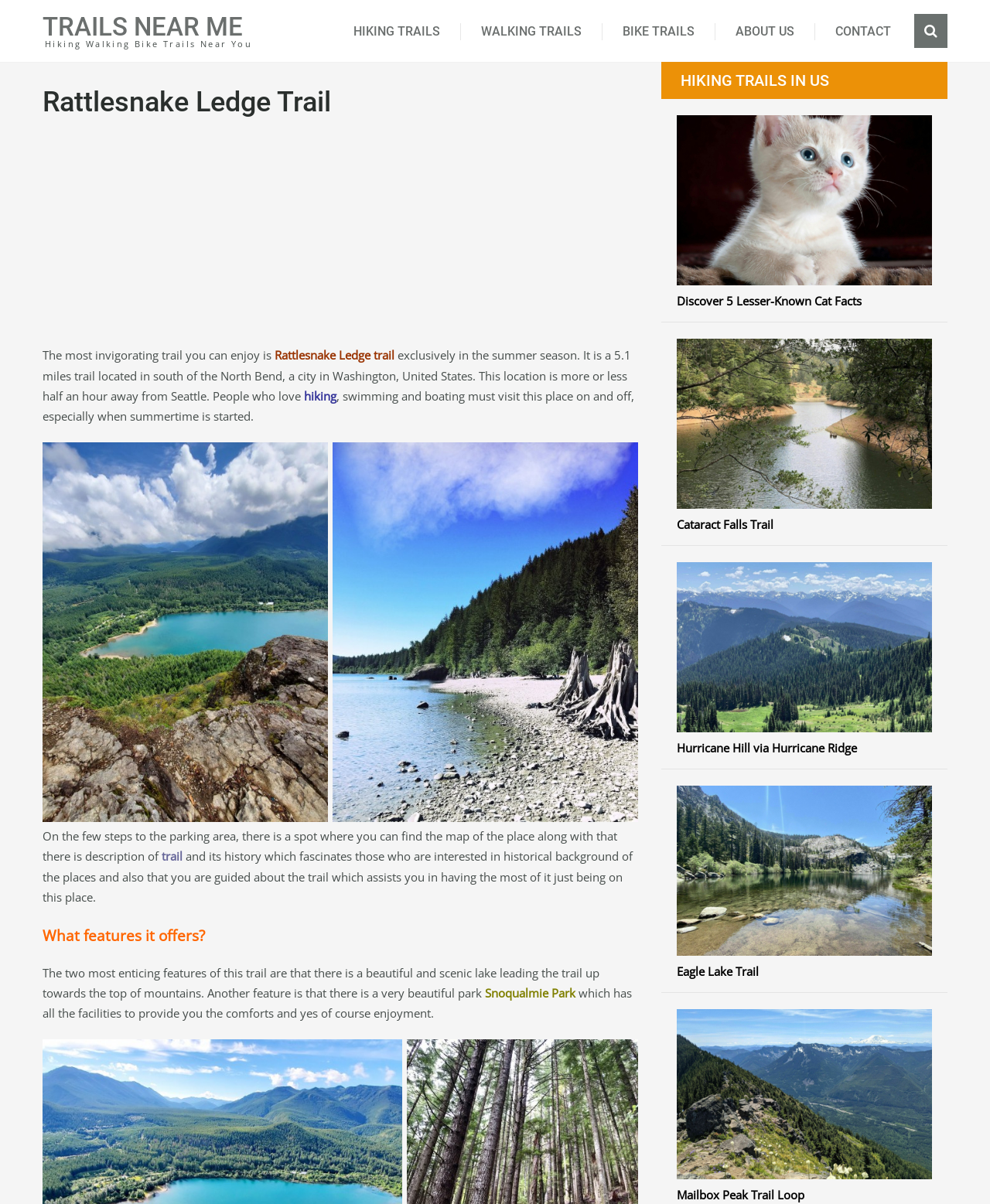What type of trails are mentioned on this webpage?
Please respond to the question with a detailed and well-explained answer.

The webpage mentions different types of trails, including Hiking, Walking, and Bike trails, which are listed as separate links on the top of the page.